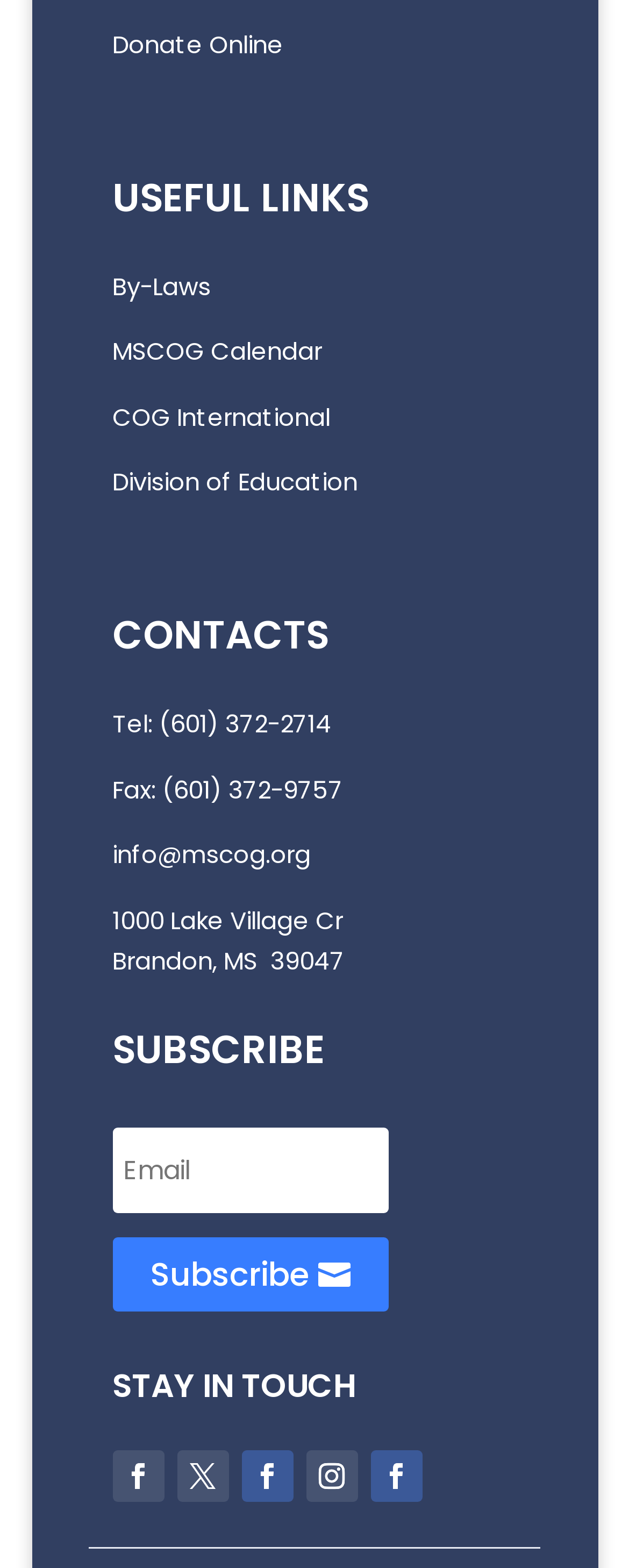Provide the bounding box coordinates of the area you need to click to execute the following instruction: "Call the phone number".

[0.253, 0.451, 0.527, 0.472]